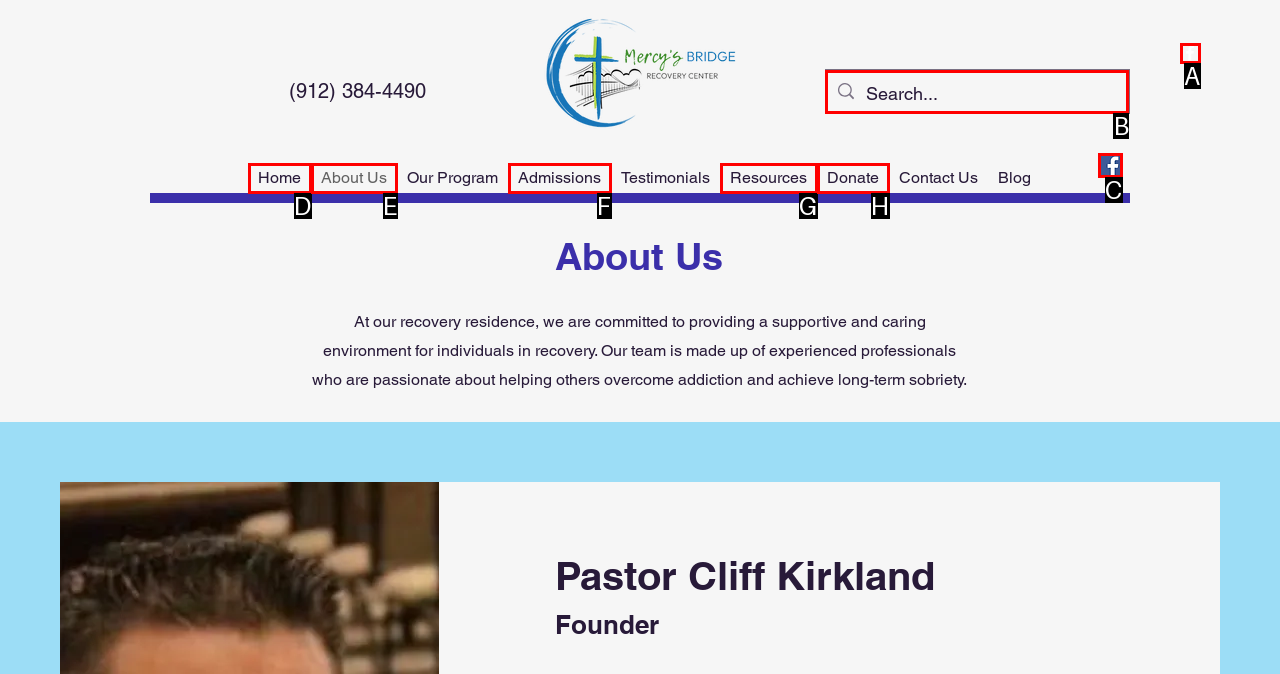To perform the task "Search for something", which UI element's letter should you select? Provide the letter directly.

B